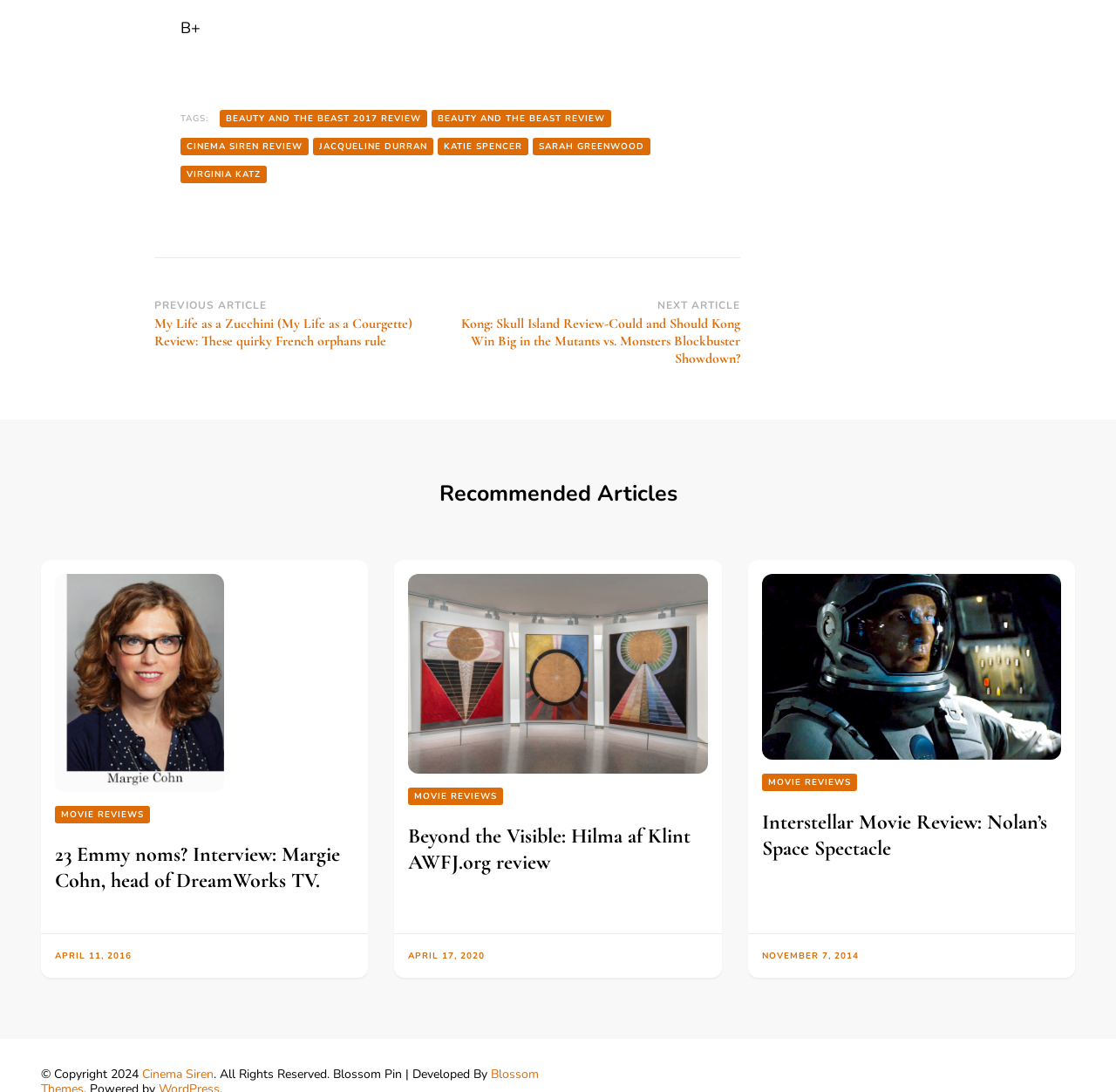What is the copyright year of the webpage?
Answer with a single word or short phrase according to what you see in the image.

2024